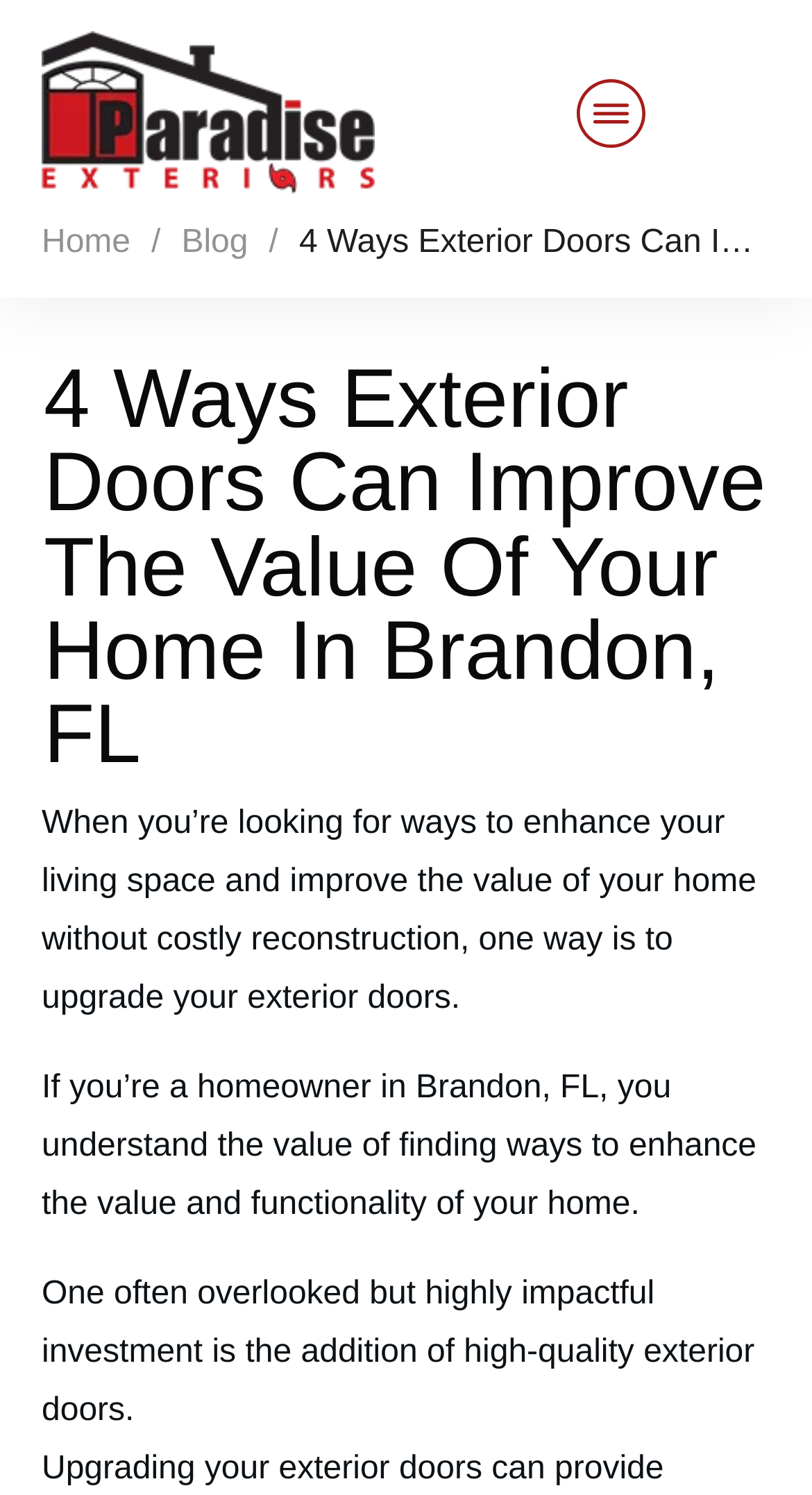Identify the bounding box coordinates of the region that should be clicked to execute the following instruction: "View the Products page".

[0.652, 0.324, 0.854, 0.363]